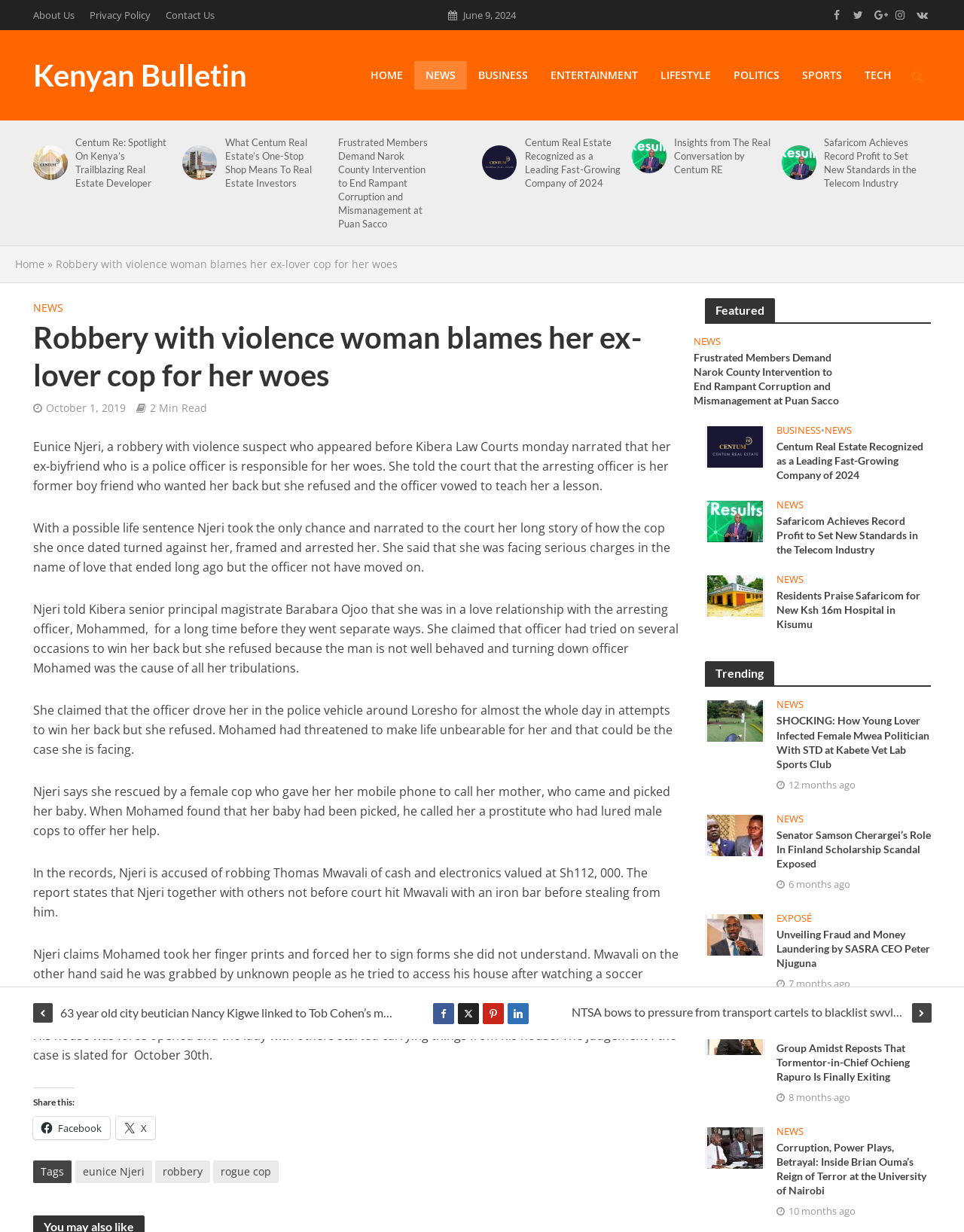Locate the UI element described by Kenyan Bulletin in the provided webpage screenshot. Return the bounding box coordinates in the format (top-left x, top-left y, bottom-right x, bottom-right y), ensuring all values are between 0 and 1.

[0.034, 0.046, 0.256, 0.076]